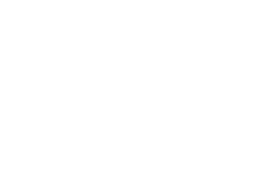Can you look at the image and give a comprehensive answer to the question:
What is the company's commitment to?

The logo highlights the company's commitment to modern technology and security services, indicating its expertise in providing reliable installations and maintenance for various electrical solutions.